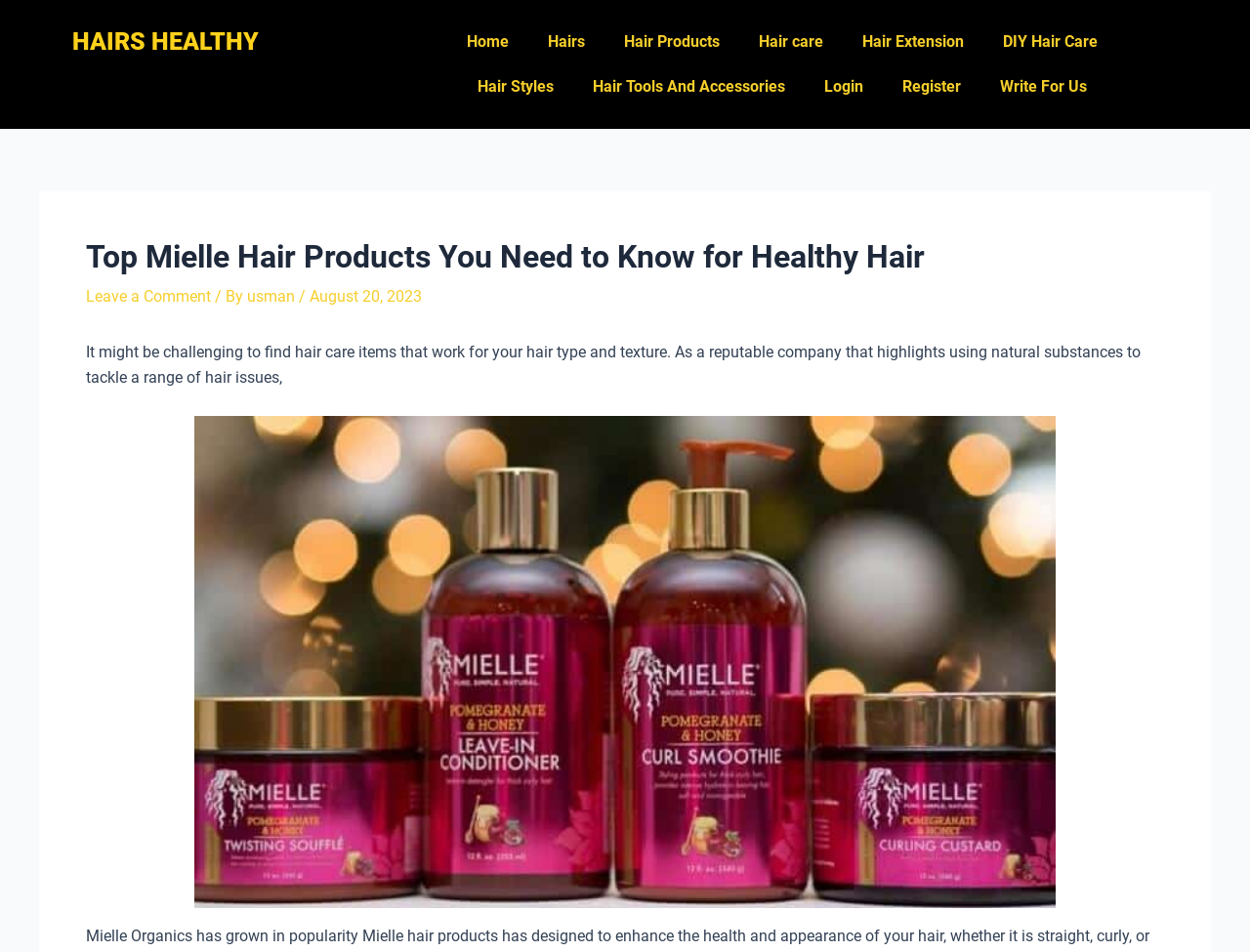How many categories are there in the navigation menu?
Refer to the image and provide a thorough answer to the question.

I counted the number of categories in the navigation menu, which includes 'Home', 'Hairs', 'Hair Products', 'Hair care', 'Hair Extension', 'DIY Hair Care', and 'Hair Styles And Accessories'.